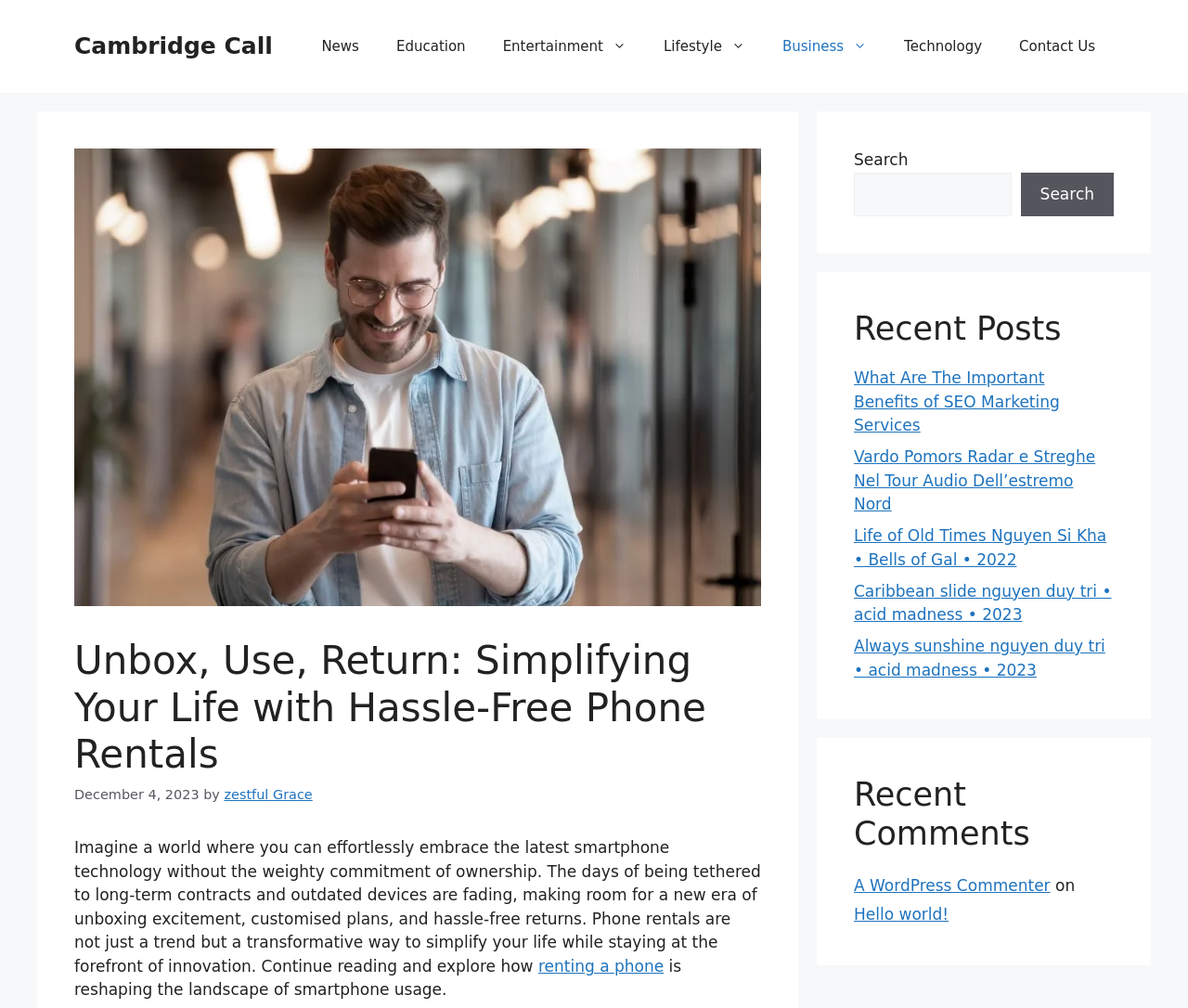Please specify the bounding box coordinates of the region to click in order to perform the following instruction: "Click on Contact Us".

[0.842, 0.018, 0.938, 0.074]